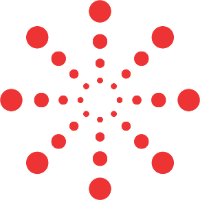What is the event reflected in the image?
Please provide a single word or phrase based on the screenshot.

London International Disputes Week